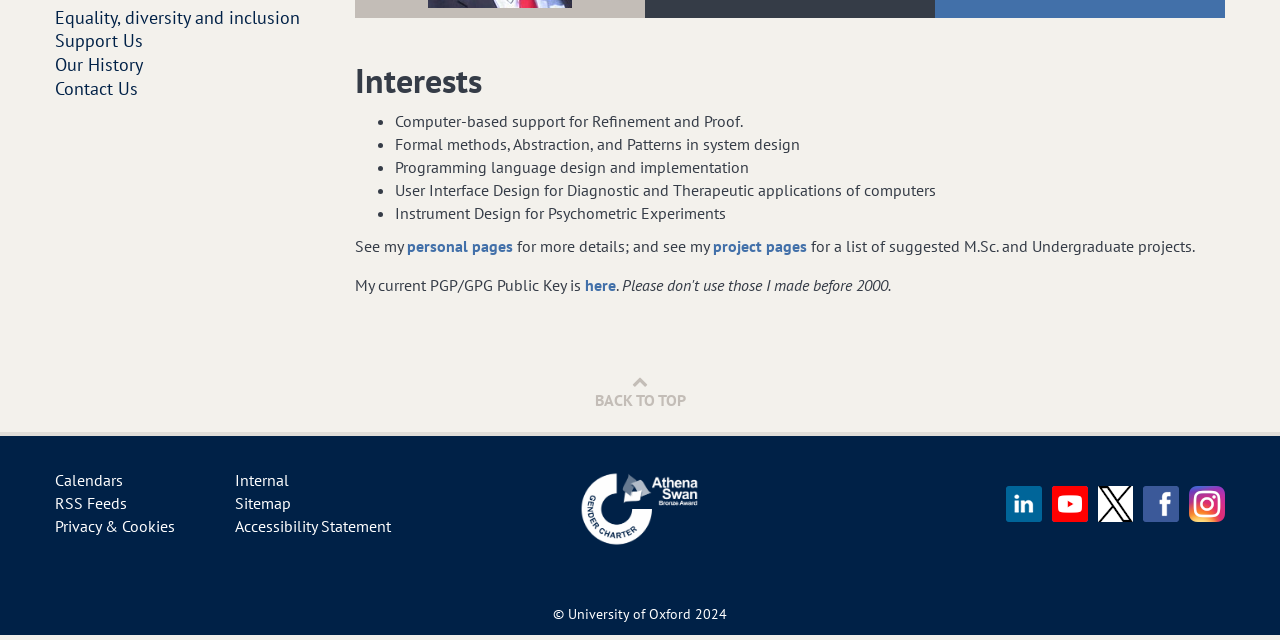Locate the bounding box of the UI element with the following description: "personal pages".

[0.318, 0.369, 0.401, 0.401]